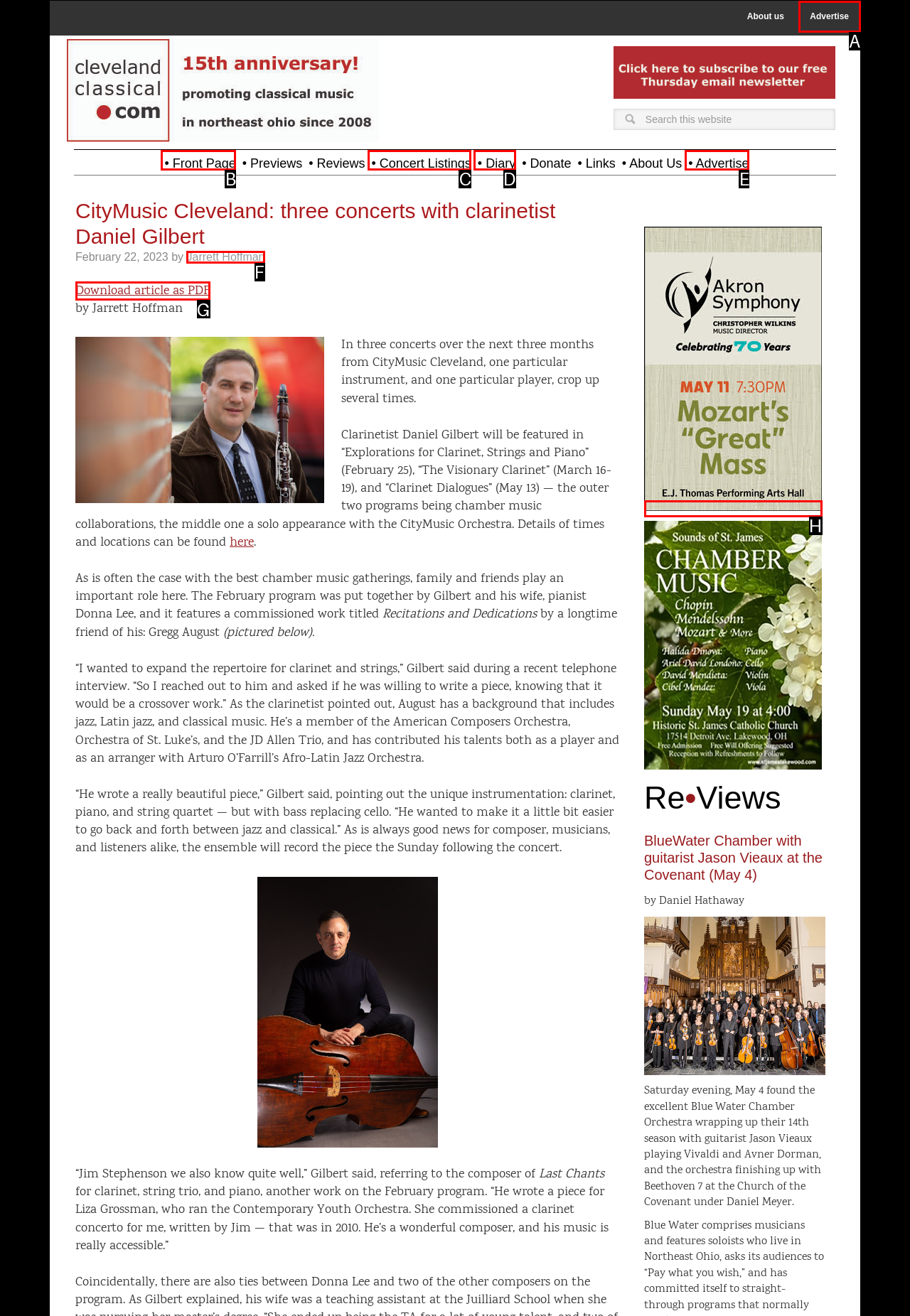Choose the correct UI element to click for this task: Read article by Jarrett Hoffman Answer using the letter from the given choices.

F